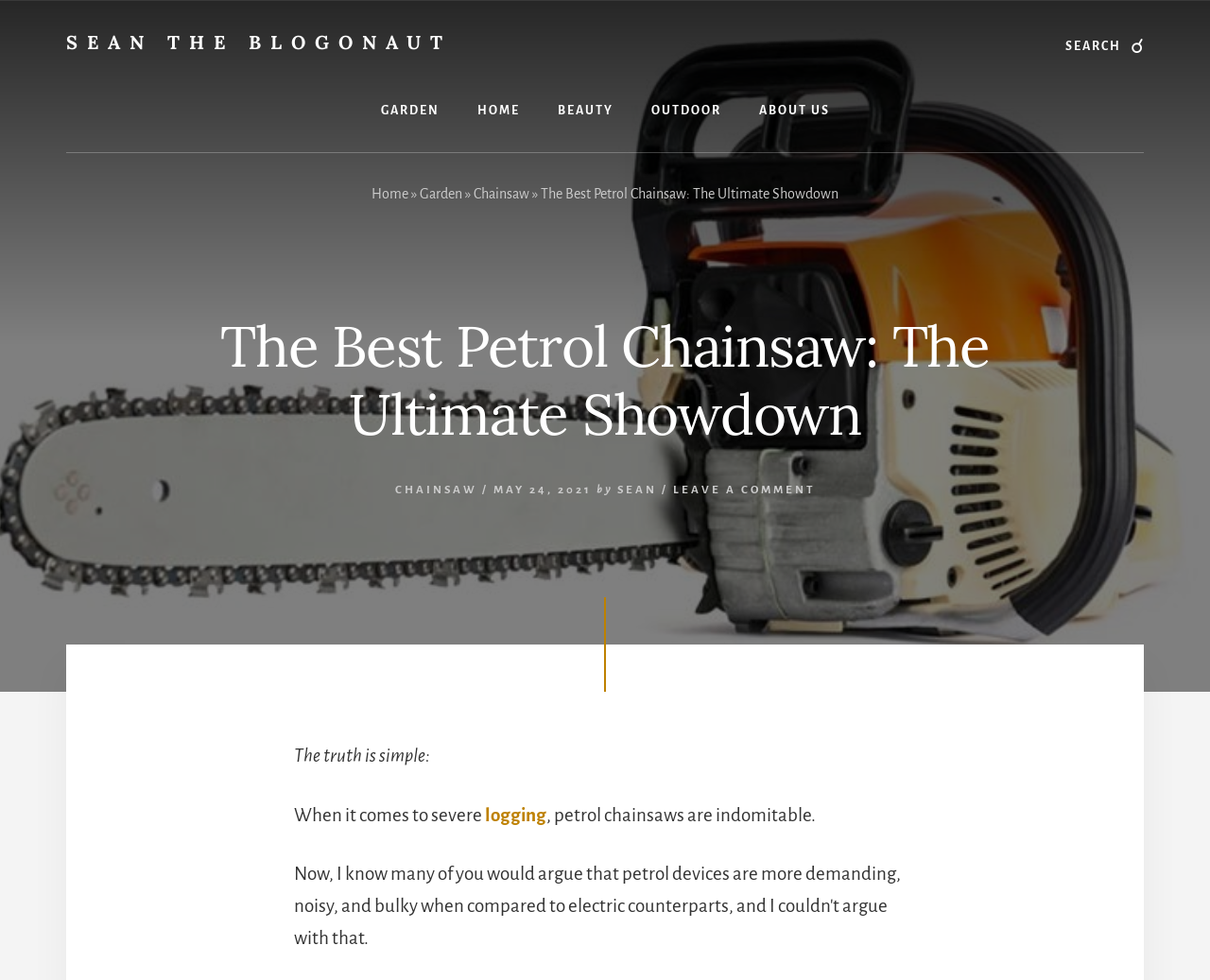Return the bounding box coordinates of the UI element that corresponds to this description: "Home". The coordinates must be given as four float numbers in the range of 0 and 1, [left, top, right, bottom].

[0.307, 0.19, 0.338, 0.205]